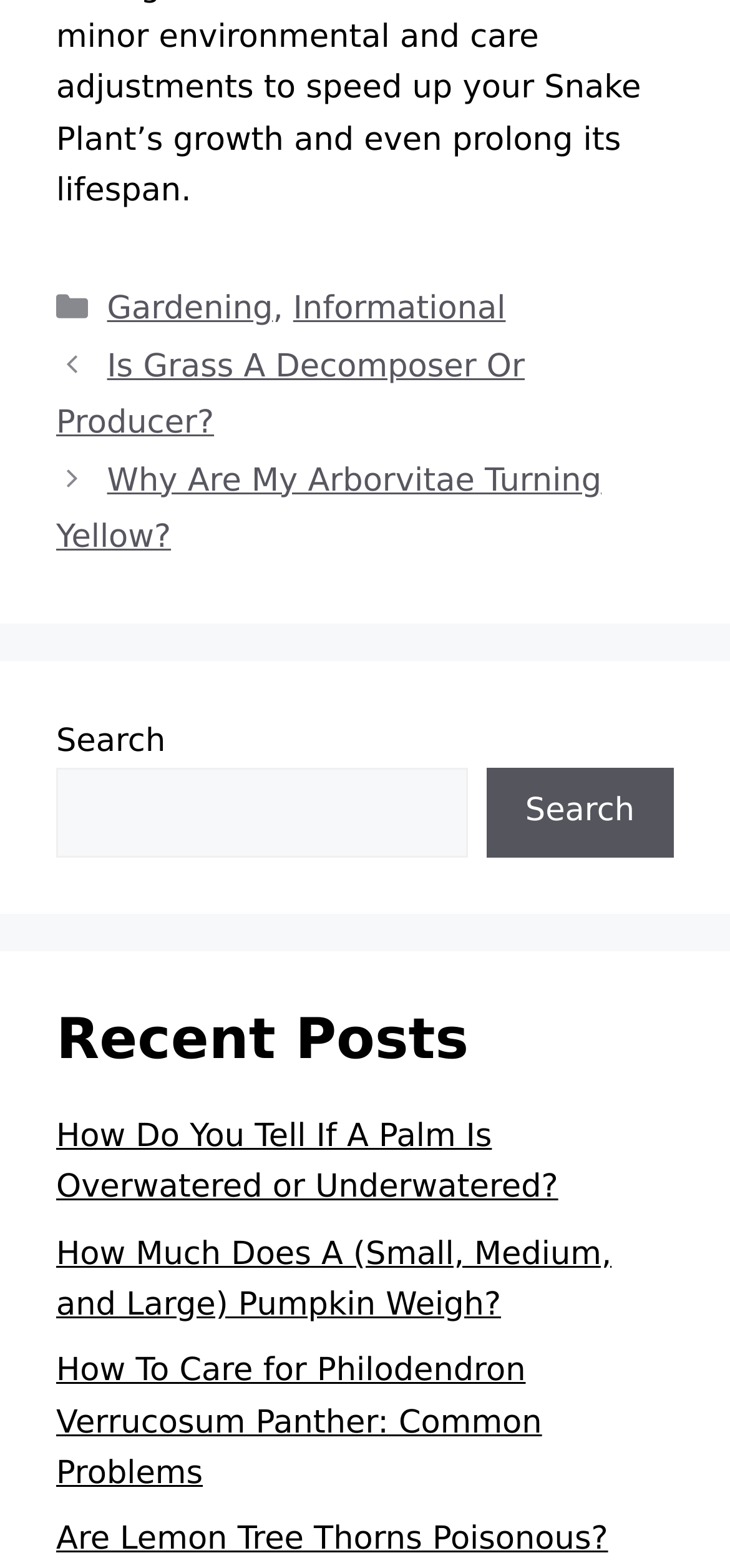Identify the bounding box of the HTML element described as: "Are Lemon Tree Thorns Poisonous?".

[0.077, 0.97, 0.833, 0.994]